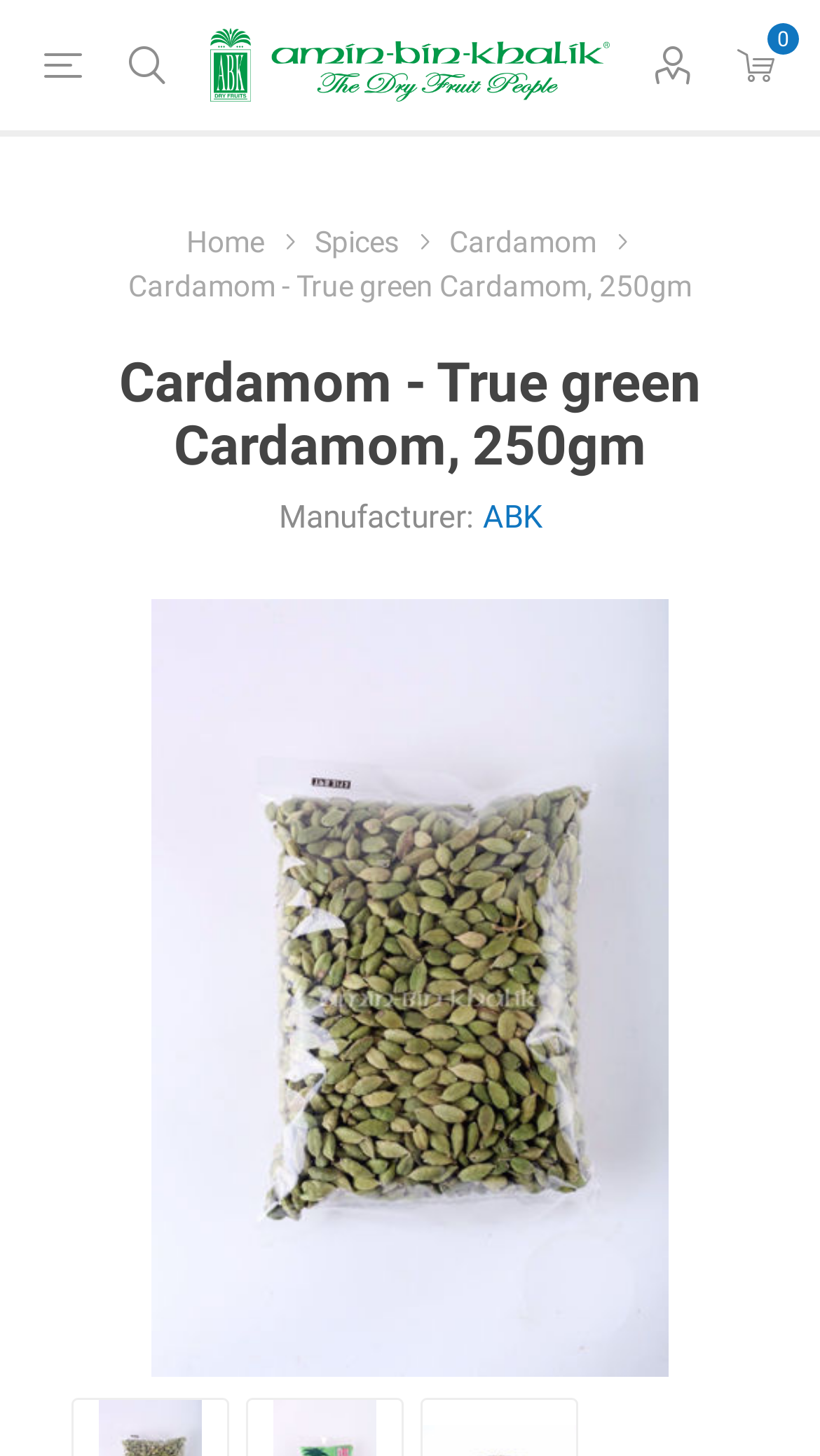Who is the manufacturer of the cardamom product?
Using the image as a reference, give a one-word or short phrase answer.

ABK